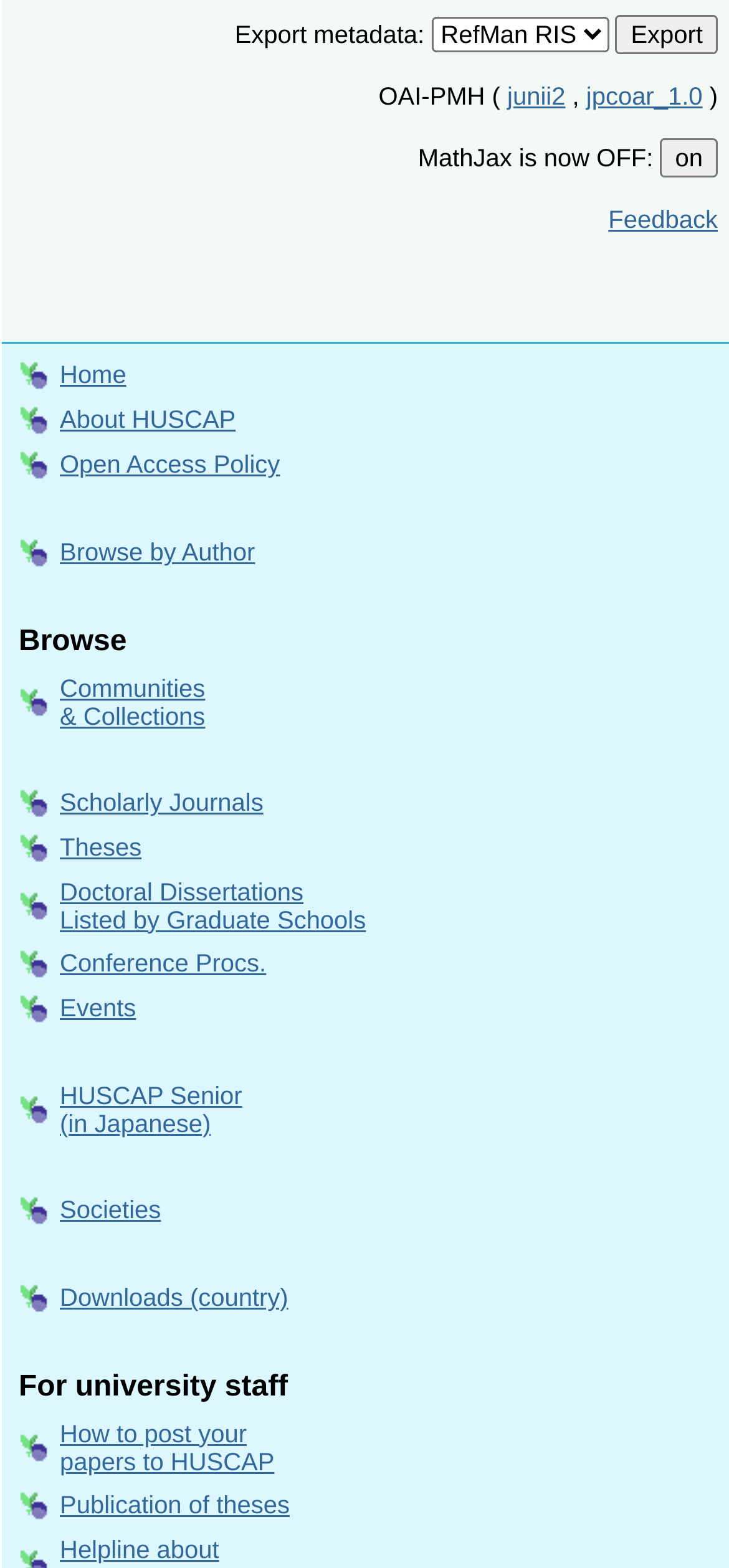Please find and report the bounding box coordinates of the element to click in order to perform the following action: "Browse by Author". The coordinates should be expressed as four float numbers between 0 and 1, in the format [left, top, right, bottom].

[0.082, 0.343, 0.35, 0.361]